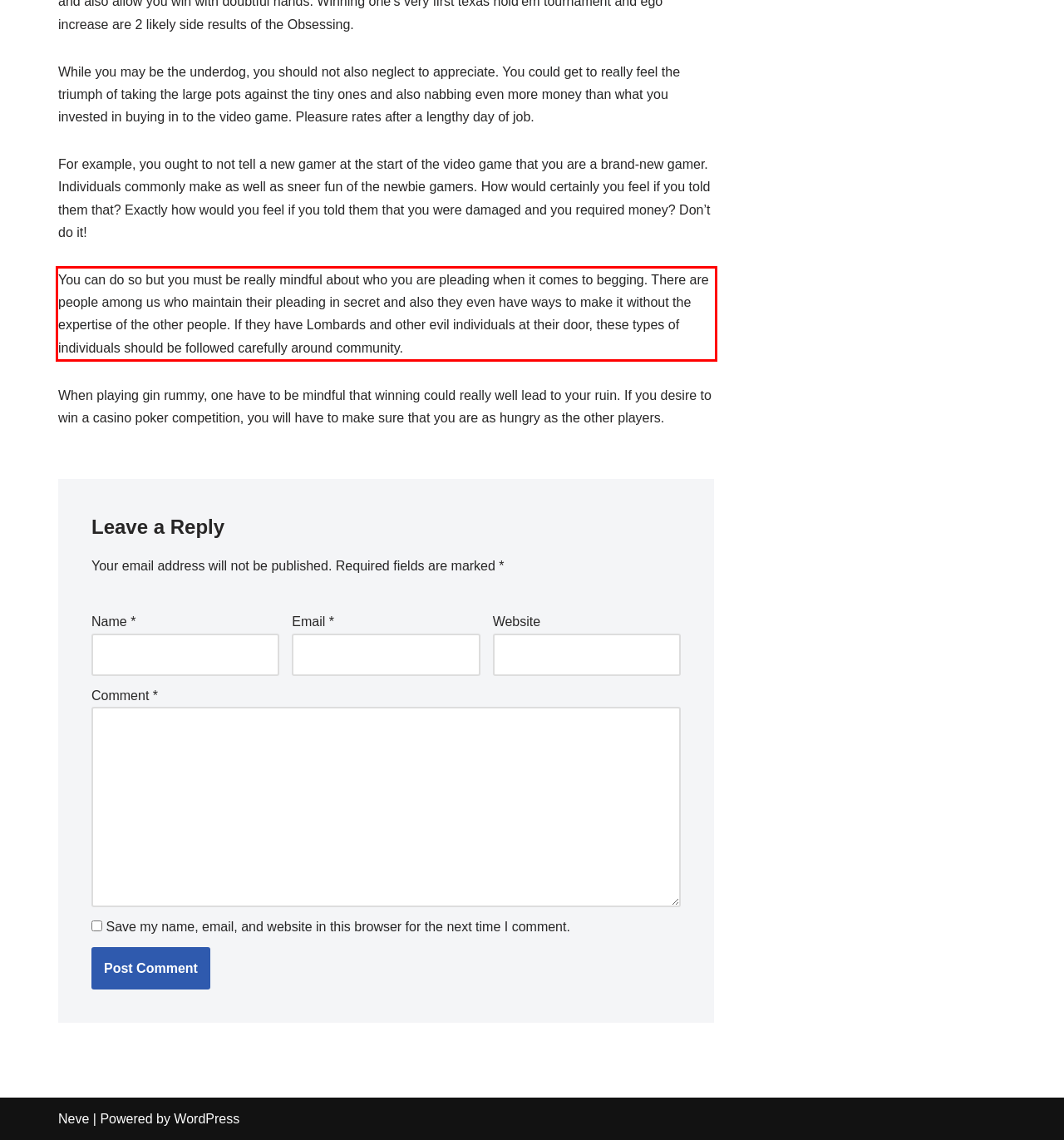From the provided screenshot, extract the text content that is enclosed within the red bounding box.

You can do so but you must be really mindful about who you are pleading when it comes to begging. There are people among us who maintain their pleading in secret and also they even have ways to make it without the expertise of the other people. If they have Lombards and other evil individuals at their door, these types of individuals should be followed carefully around community.